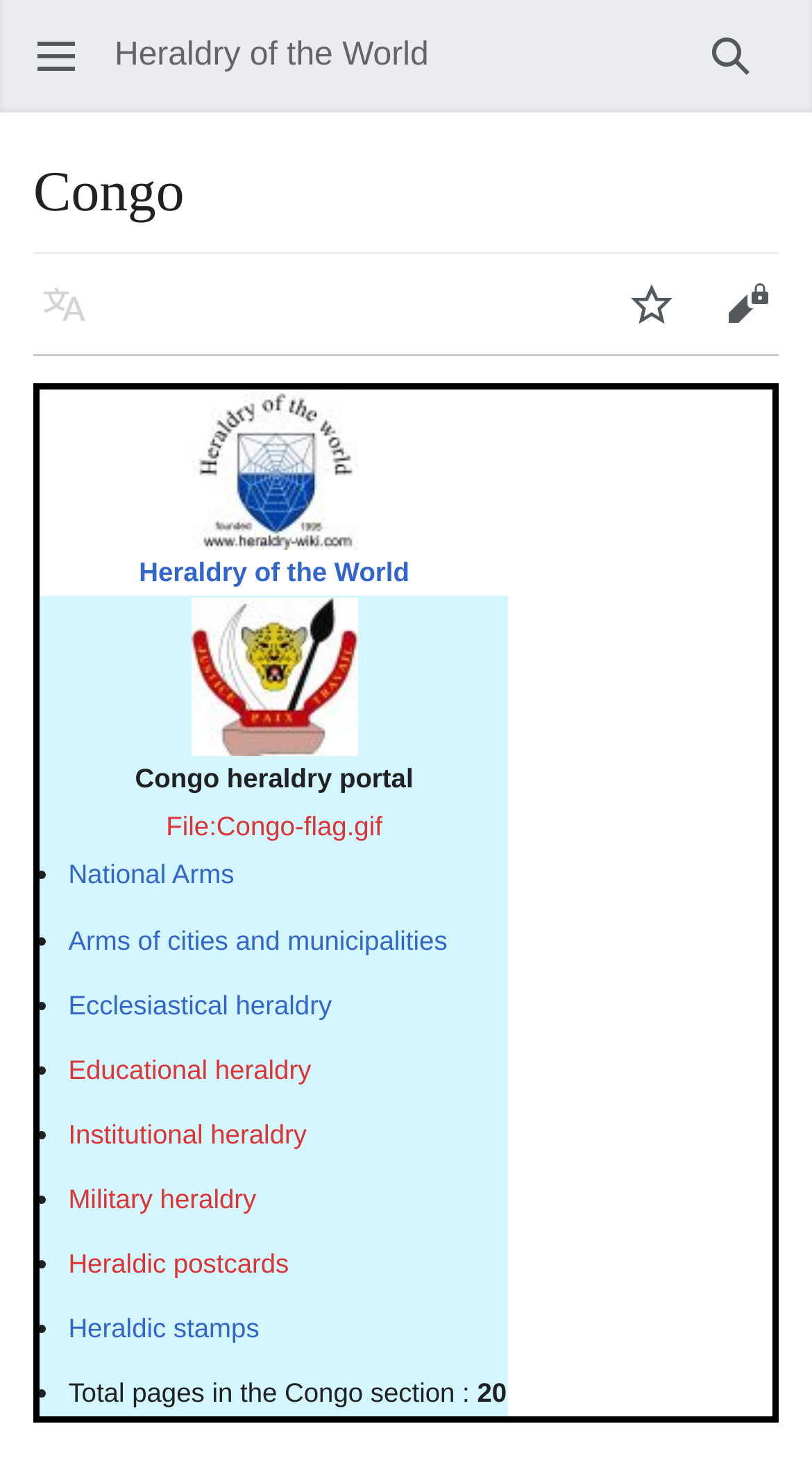Answer this question using a single word or a brief phrase:
What is the name of the country?

Congo